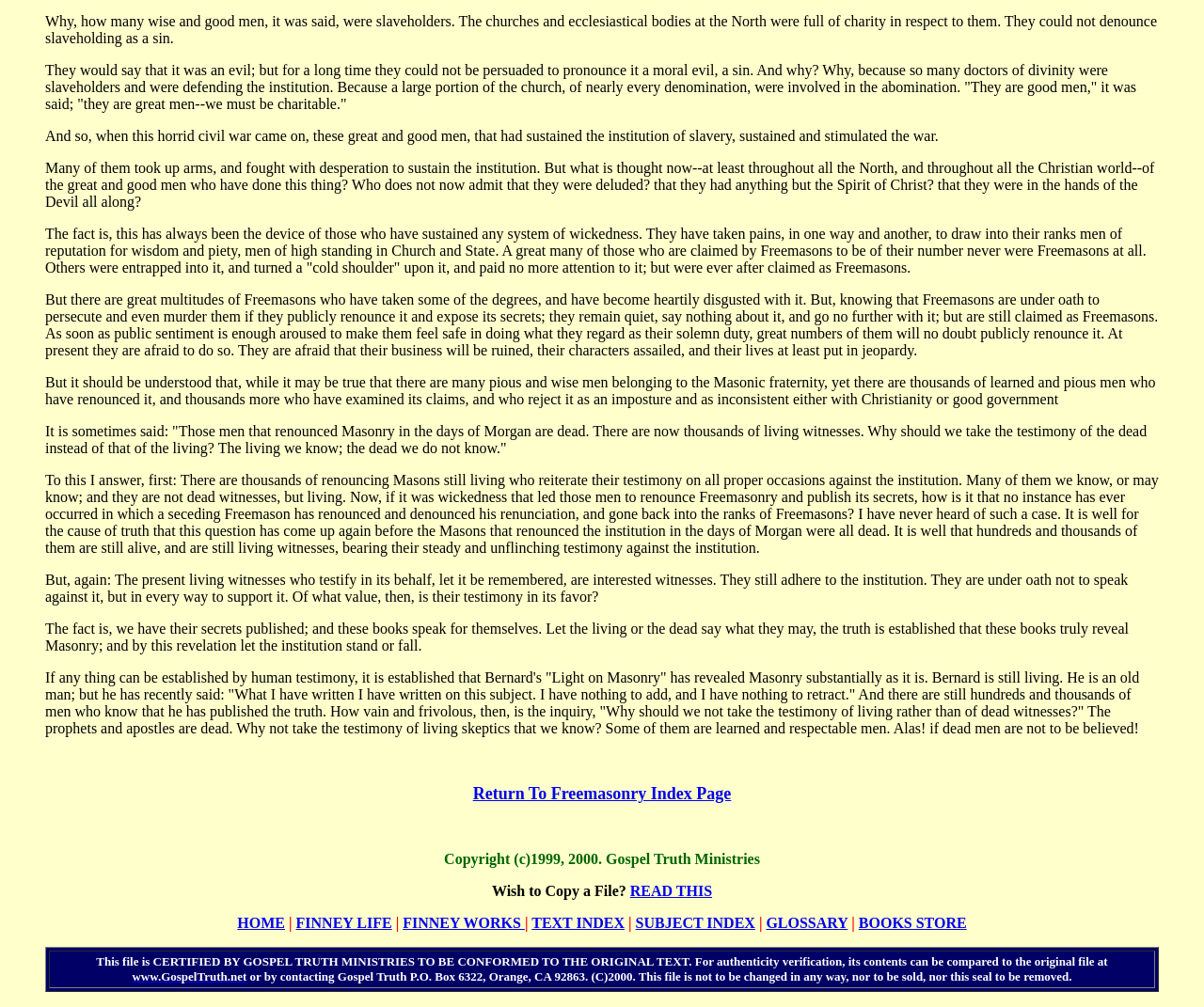Provide your answer to the question using just one word or phrase: What is the topic of the webpage?

Freemasonry